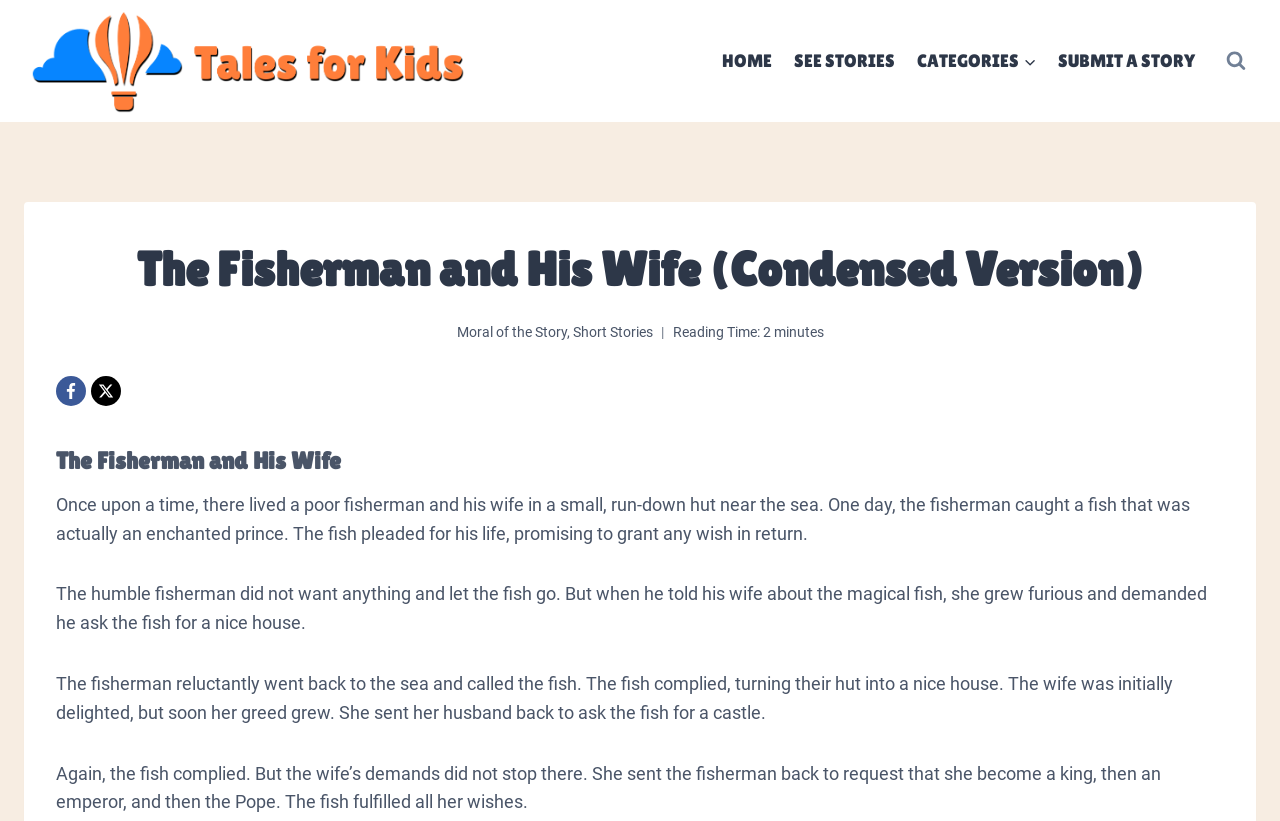Find the bounding box of the UI element described as: "Submit a Story". The bounding box coordinates should be given as four float values between 0 and 1, i.e., [left, top, right, bottom].

[0.818, 0.032, 0.942, 0.118]